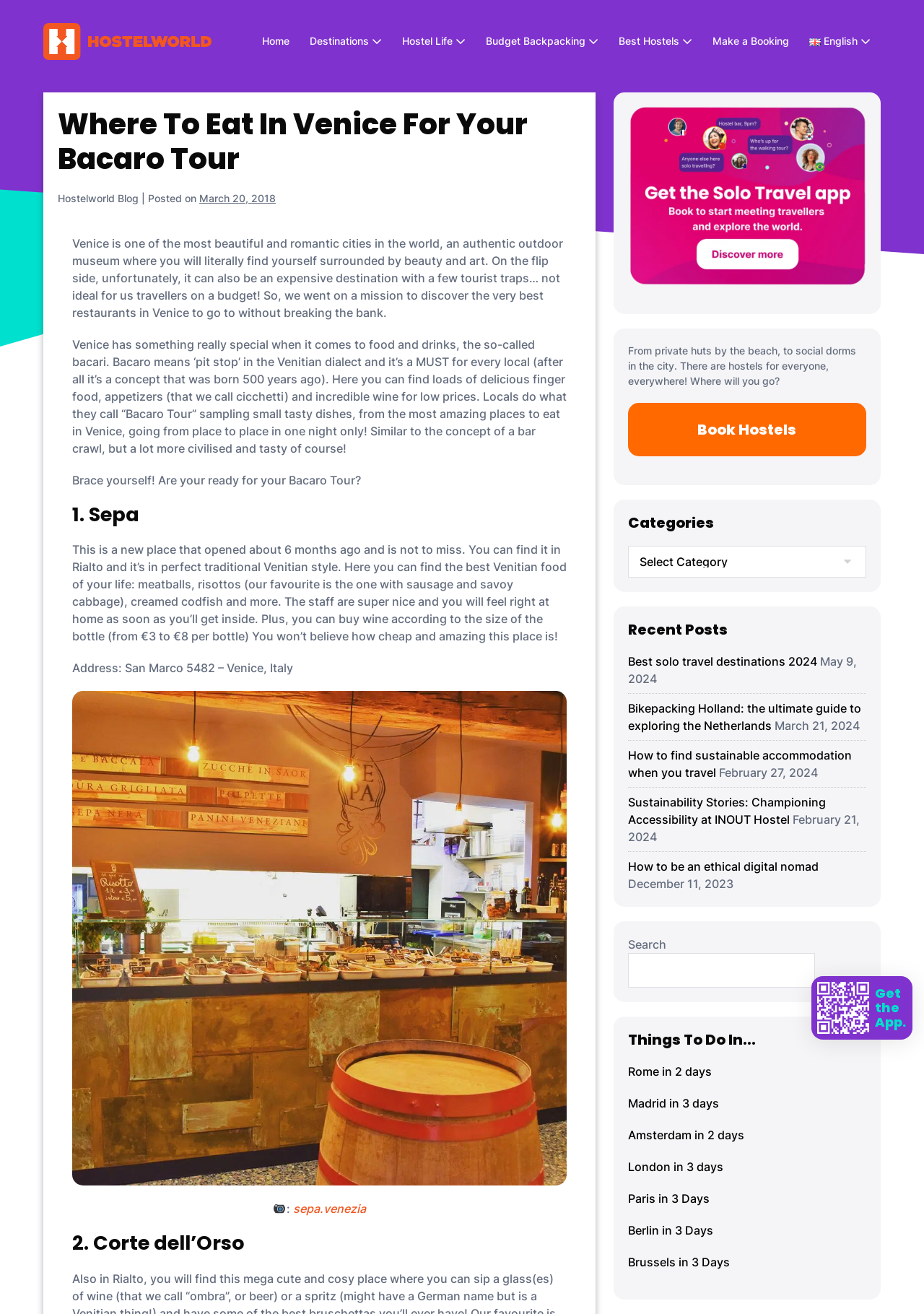Give the bounding box coordinates for this UI element: "Best Hostels". The coordinates should be four float numbers between 0 and 1, arranged as [left, top, right, bottom].

[0.658, 0.02, 0.76, 0.044]